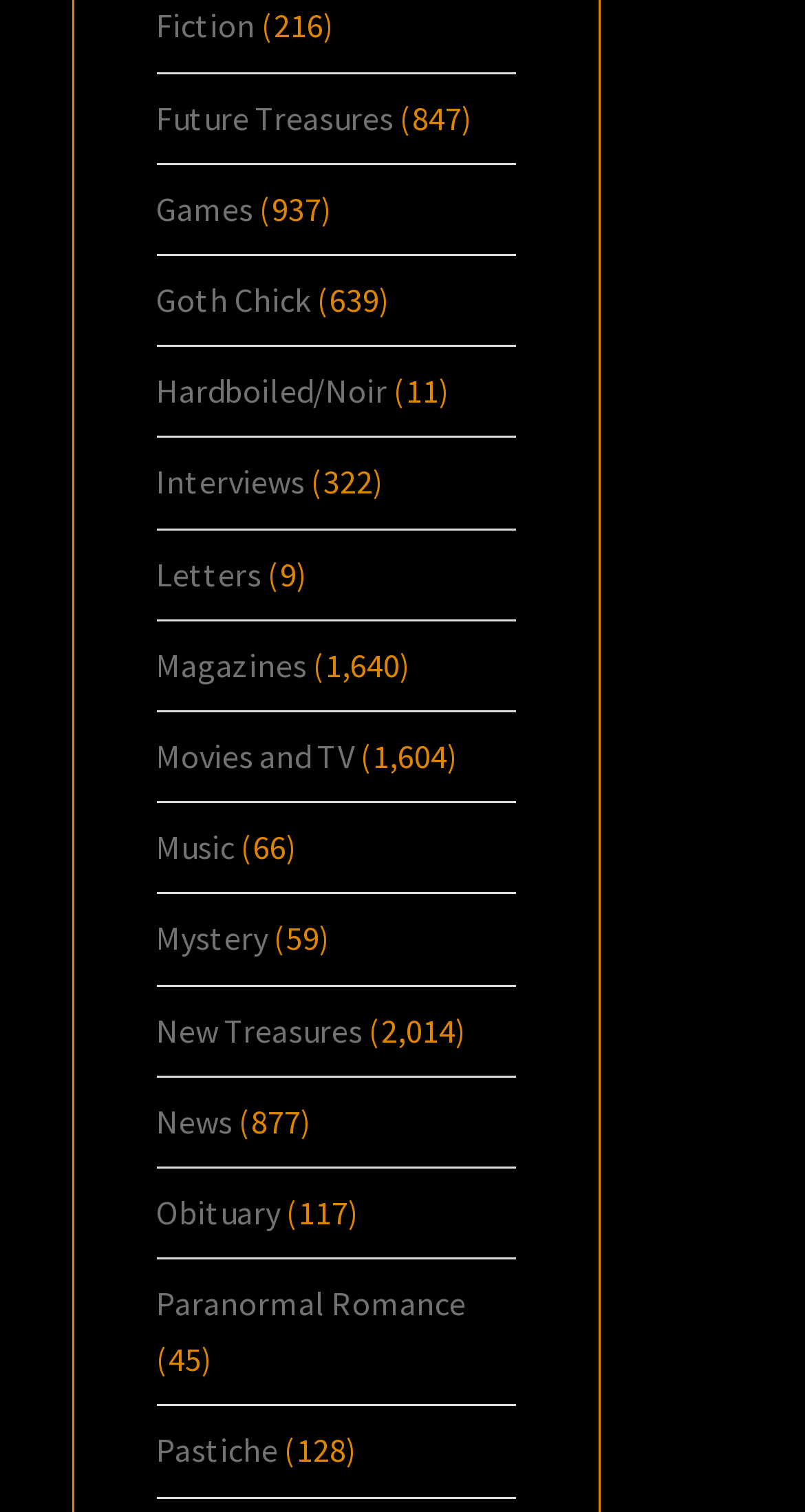Find the bounding box coordinates of the element to click in order to complete the given instruction: "Check out Hardboiled/Noir."

[0.194, 0.245, 0.481, 0.272]